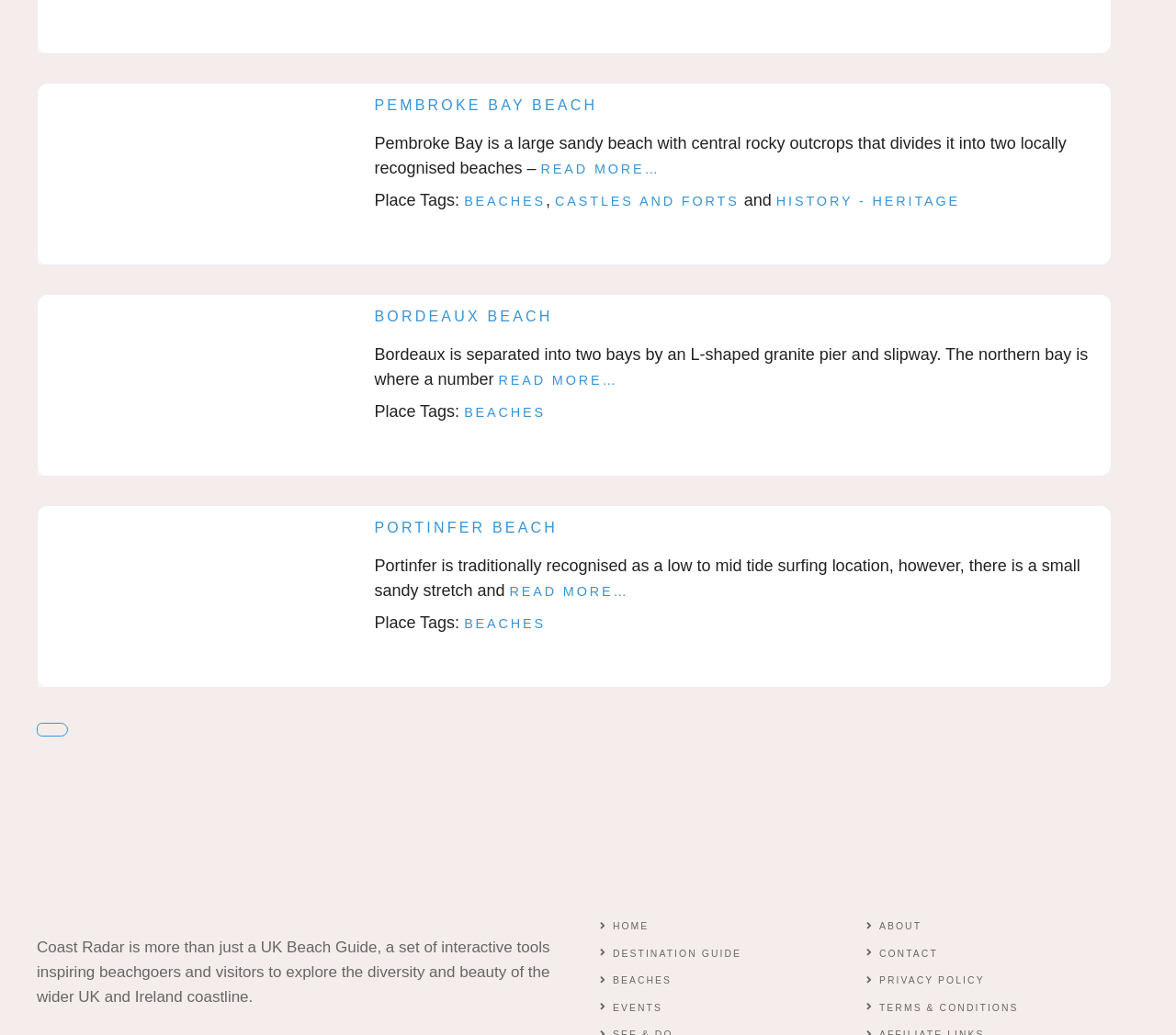Give the bounding box coordinates for the element described as: "Read more…".

[0.433, 0.565, 0.535, 0.579]